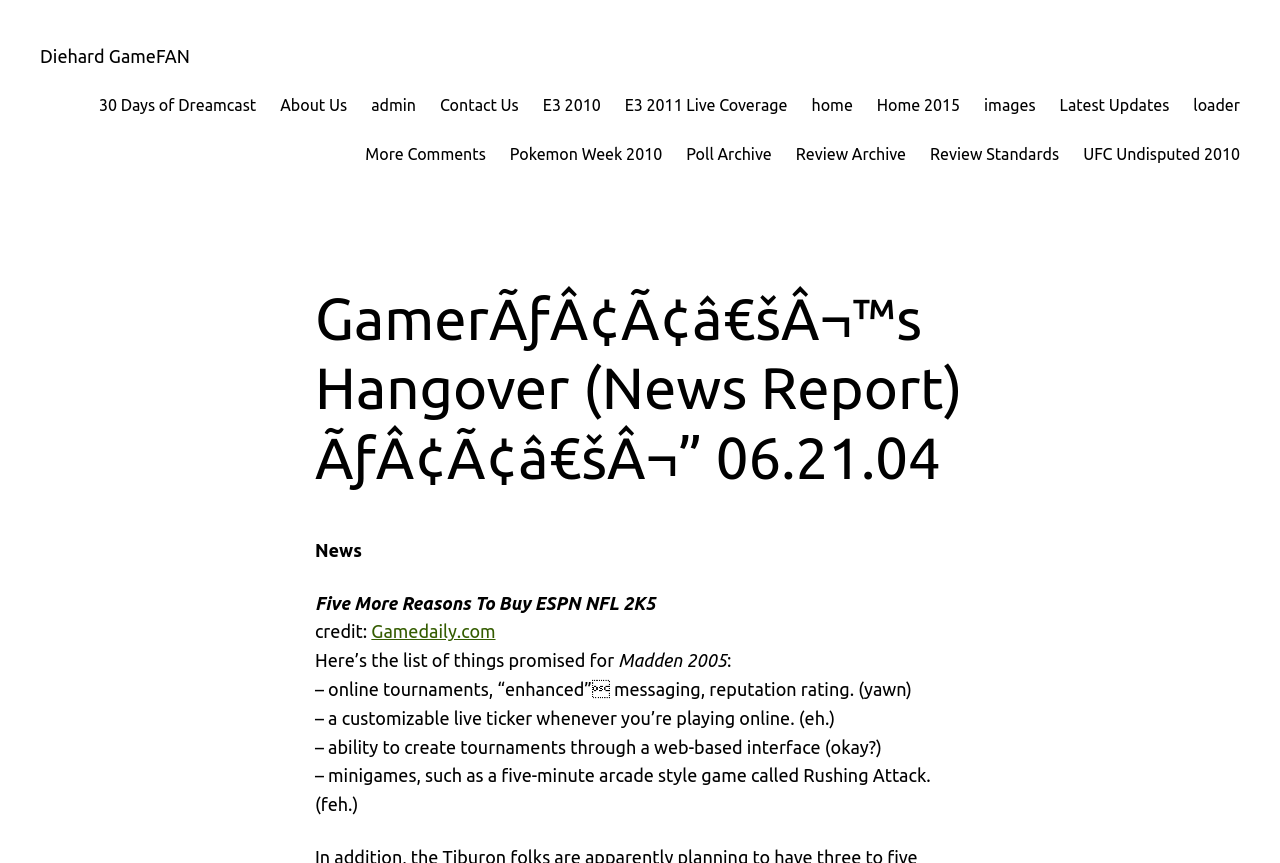Determine the bounding box for the described UI element: "Pokemon Week 2010".

[0.398, 0.165, 0.517, 0.195]